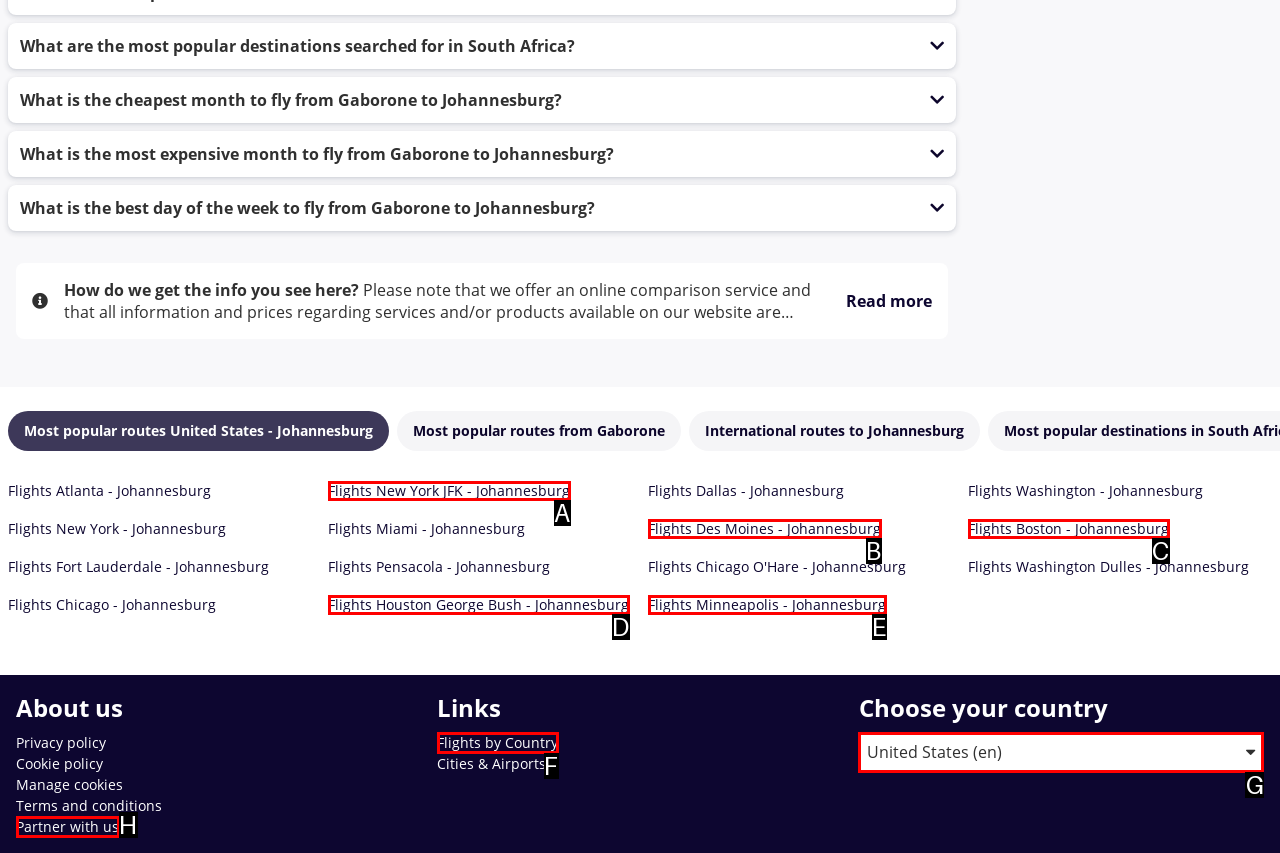Which lettered option matches the following description: Partner with us
Provide the letter of the matching option directly.

H